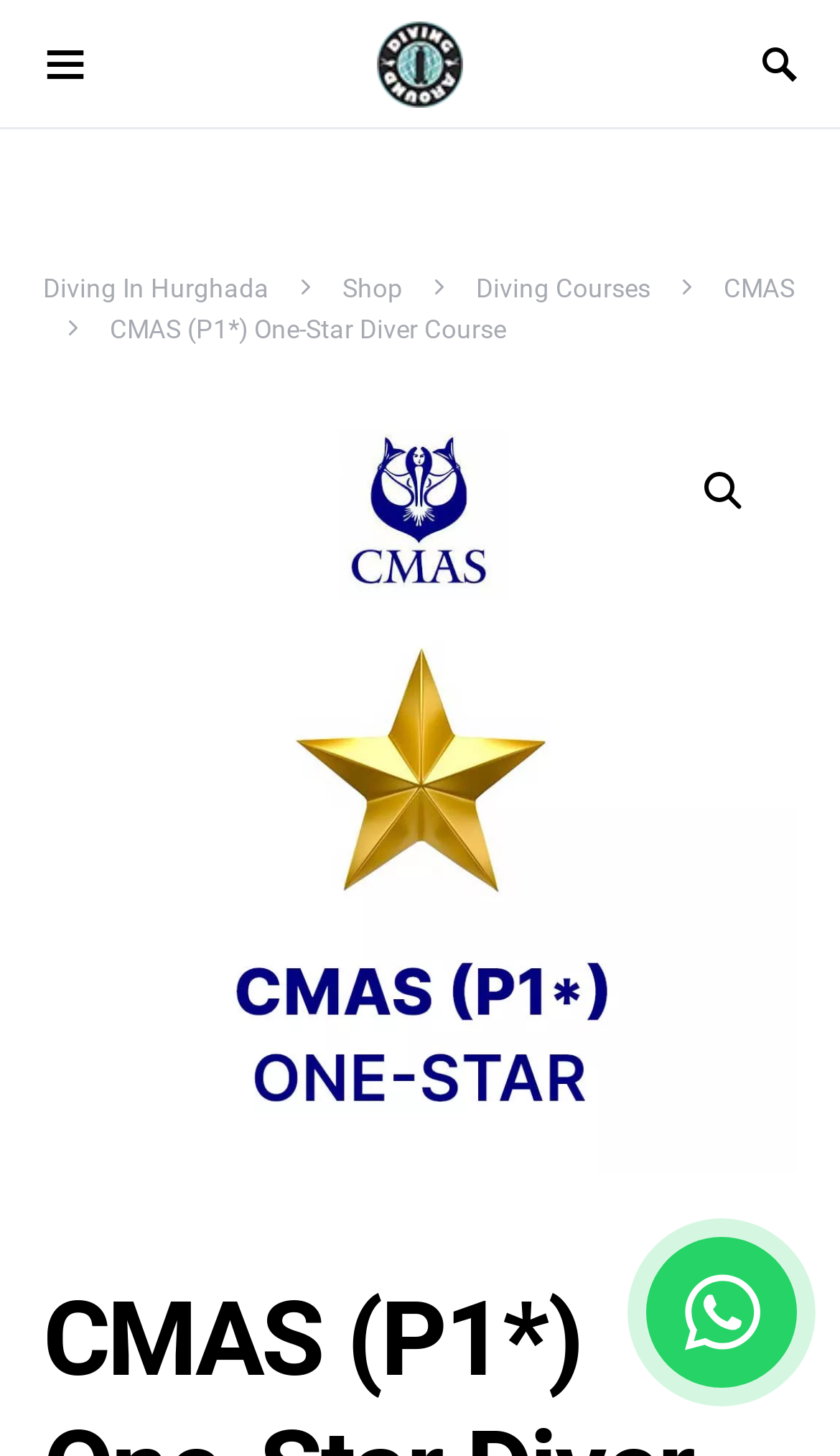Convey a detailed summary of the webpage, mentioning all key elements.

The webpage is about the CMAS (P1*) Dive Course, which is the gateway to a new underwater world, allowing divers to dive up to 20 meters deep after completion. 

At the top left corner, there is a button with an icon. Next to it, on the top center, is a link to "Diving in Hurghada" accompanied by an image with the same name. On the top right corner, there is another button with an icon. 

Below the top section, there are four links in a row, from left to right: "Diving In Hurghada", "Shop", "Diving Courses", and "CMAS". 

Underneath these links, there is a heading that reads "CMAS (P1*) One-Star Diver Course". To the right of the heading, there is a search icon. 

The main content of the page is a large section that spans the entire width, titled "CMAS (P1*) One-Star" and accompanied by an image. 

At the bottom right corner, there is a link with an image, but its content is not specified.